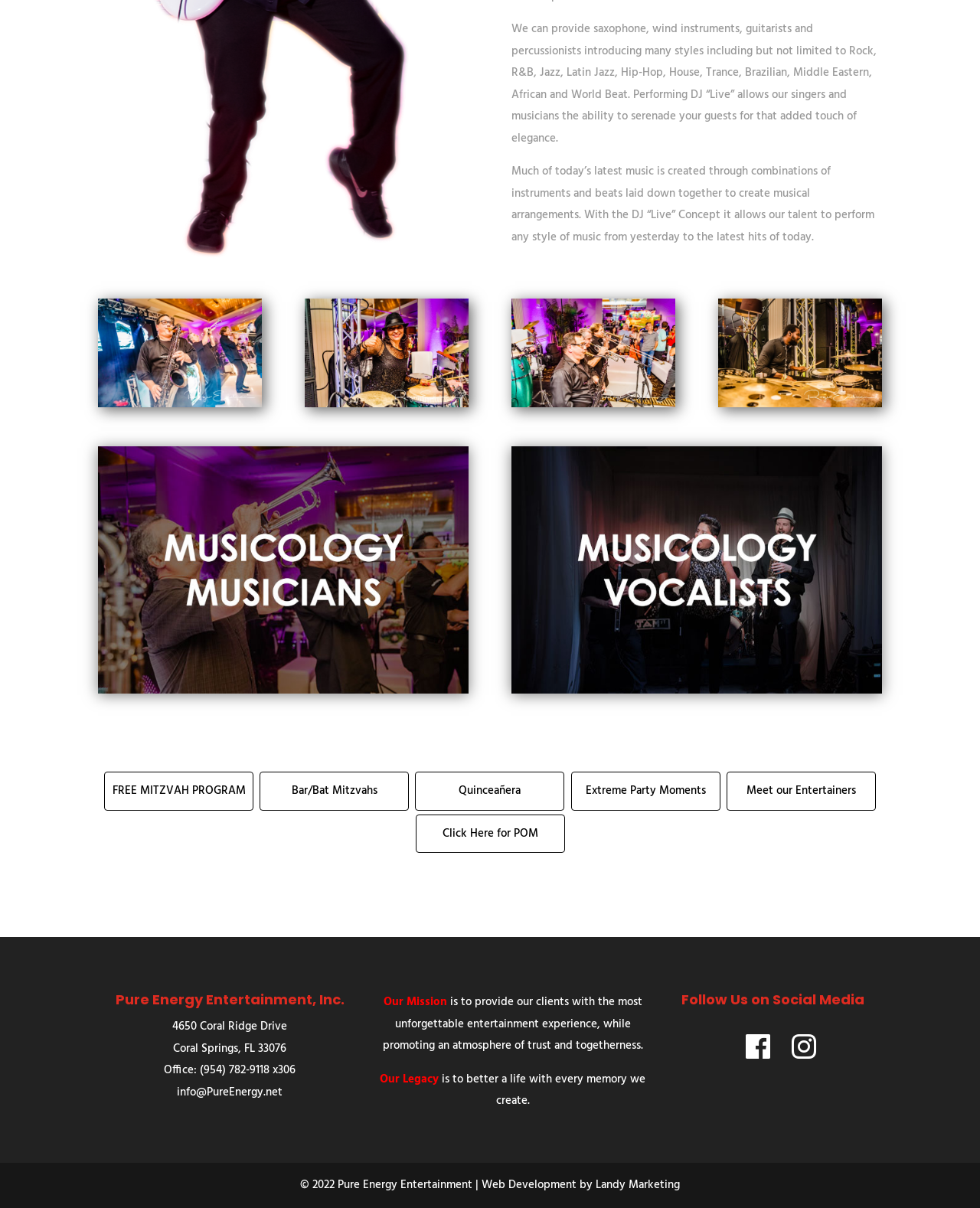Please find the bounding box for the UI component described as follows: "Bar/Bat Mitzvahs".

[0.265, 0.639, 0.417, 0.671]